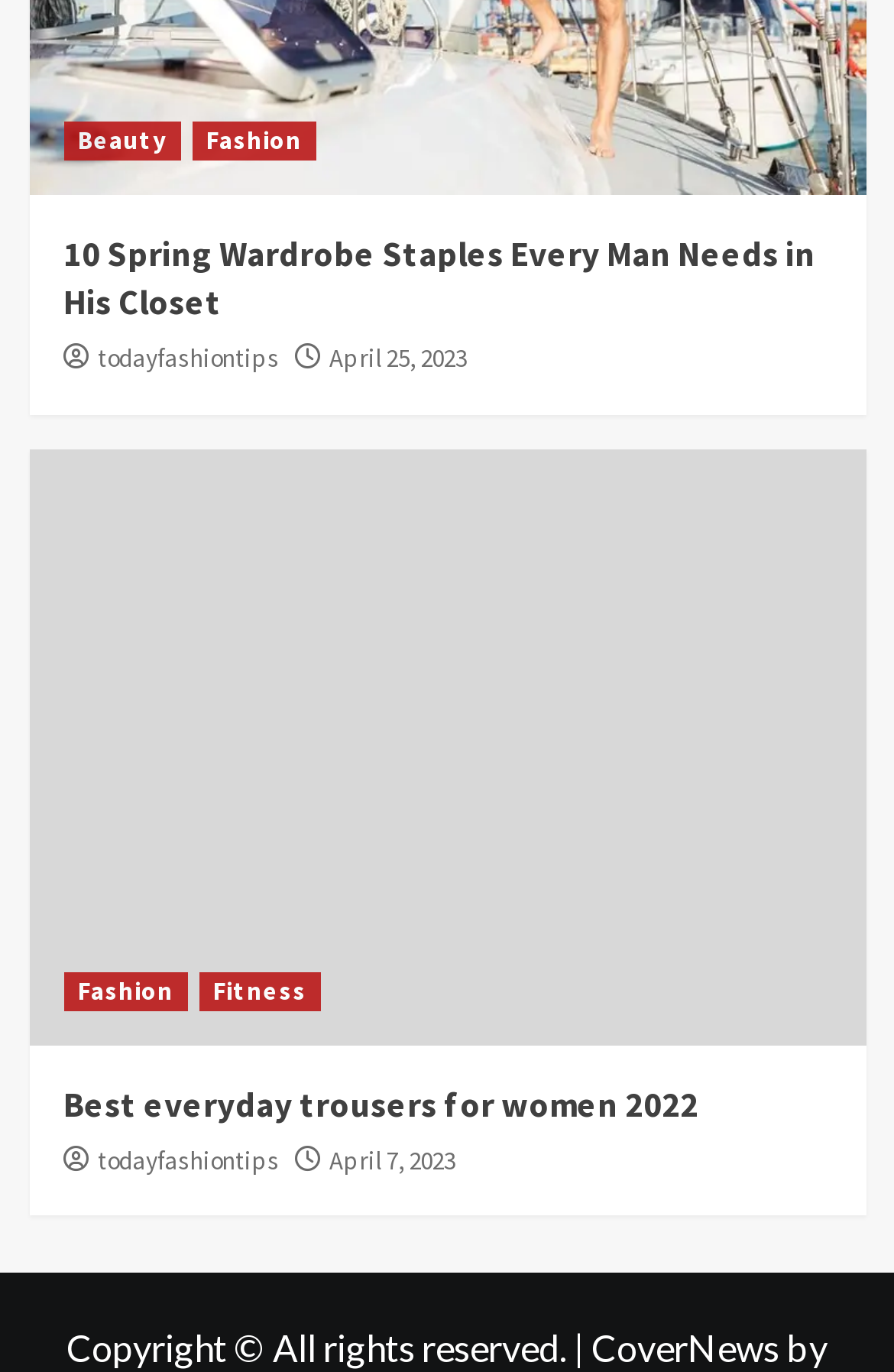How many links are there in the footer section?
Please ensure your answer to the question is detailed and covers all necessary aspects.

I looked at the bottom of the webpage and found three links: 'Copyright © All rights reserved.', '|', and 'CoverNews'. There are three links in the footer section.